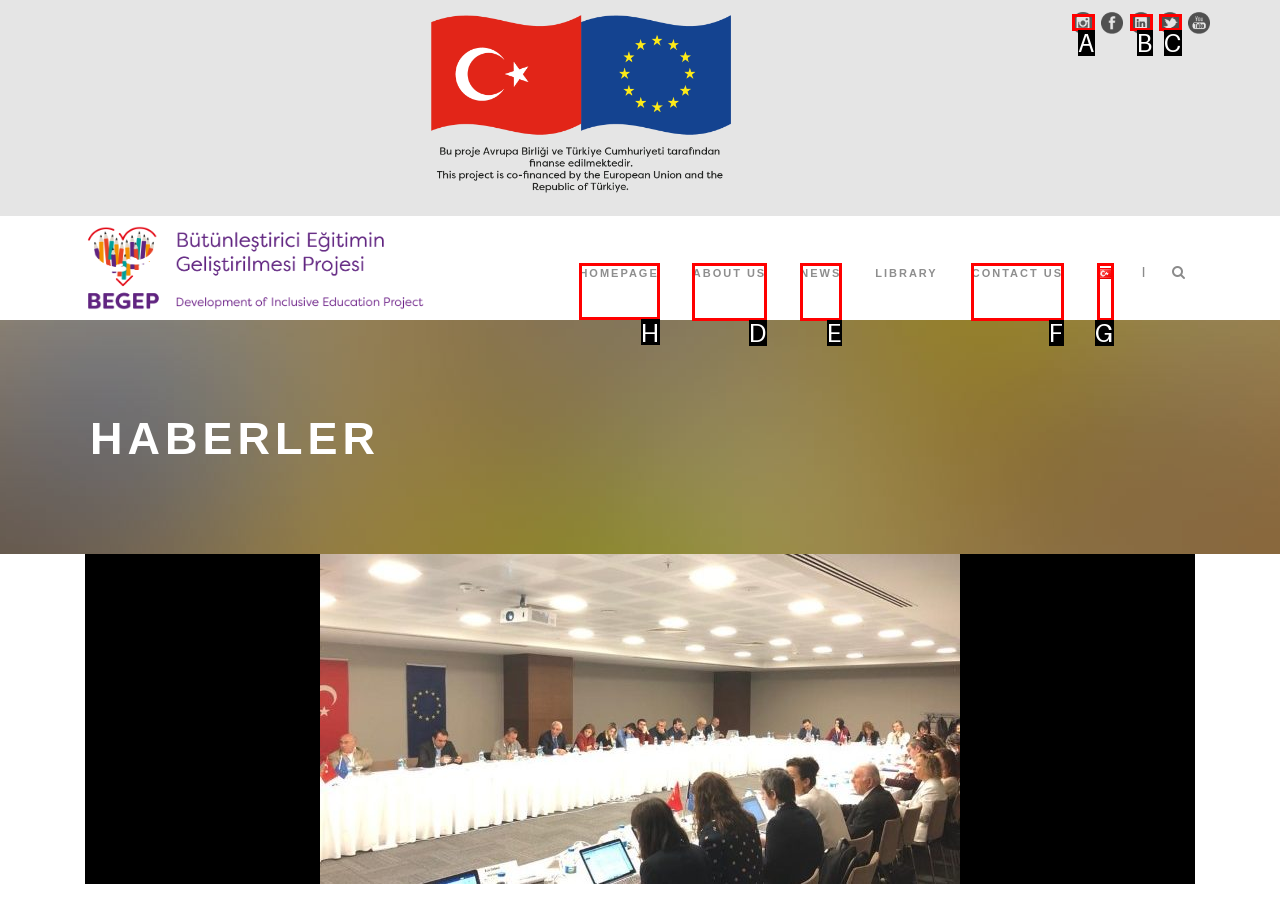For the task: View January 2017, tell me the letter of the option you should click. Answer with the letter alone.

None